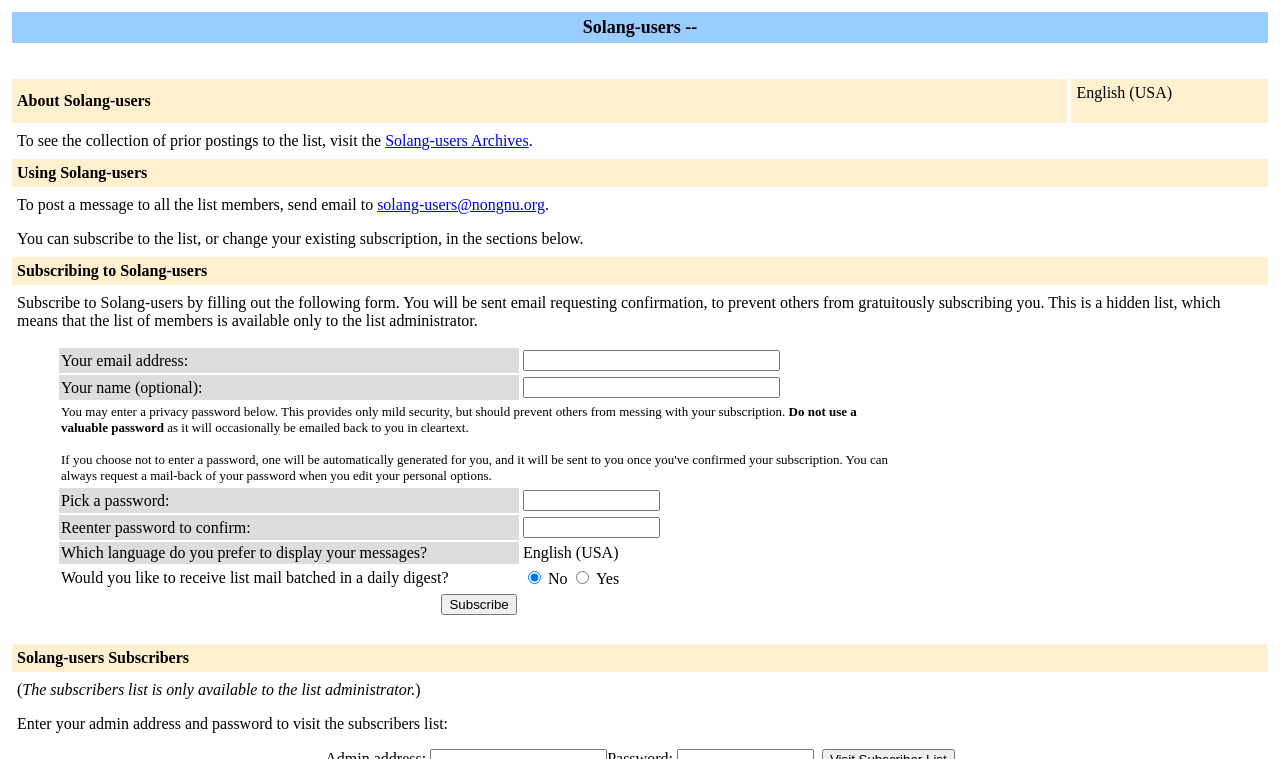Find the bounding box coordinates of the UI element according to this description: "input value="Subscribe" name="email-button" value="Subscribe"".

[0.345, 0.783, 0.404, 0.81]